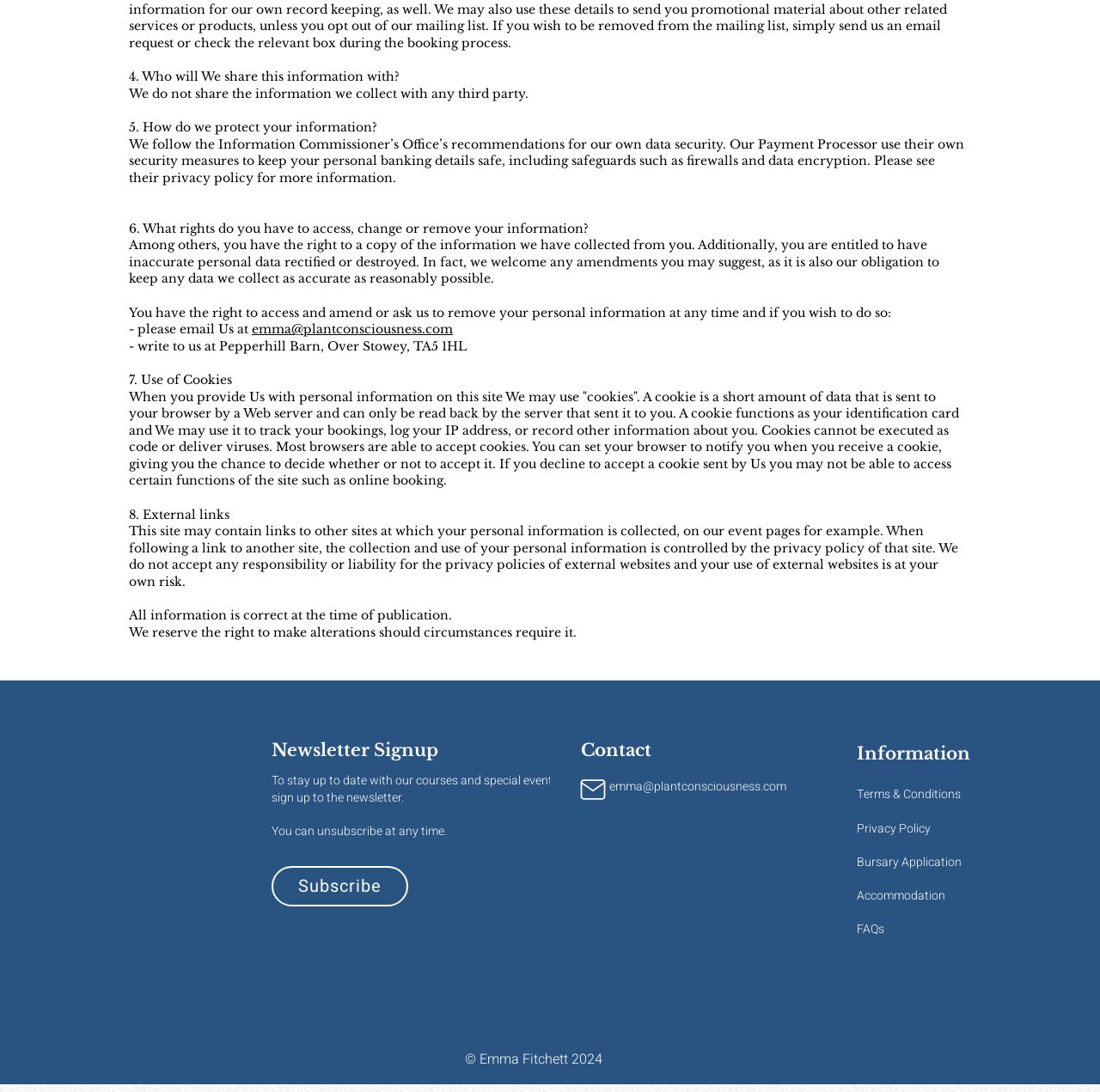How can users access or change their personal information?
Answer the question with as much detail as possible.

As stated in the 'What rights do you have to access, change or remove your information?' section, users have the right to access and amend their personal information. They can do so by emailing us at emma@plantconsciousness.com or writing to us at Pepperhill Barn, Over Stowey, TA5 1HL.